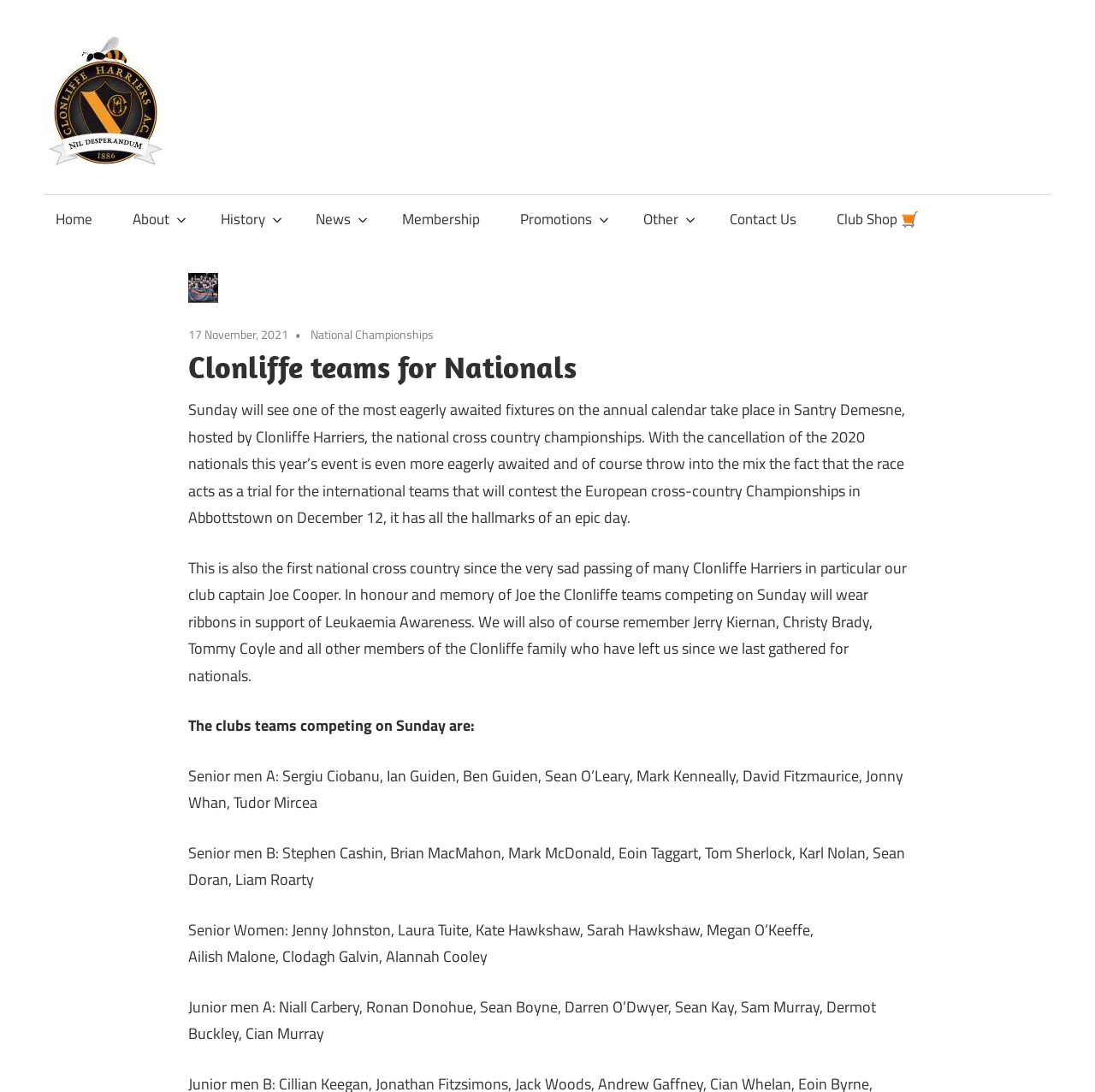Please answer the following query using a single word or phrase: 
What is the location of the national cross country championships?

Santry Demesne